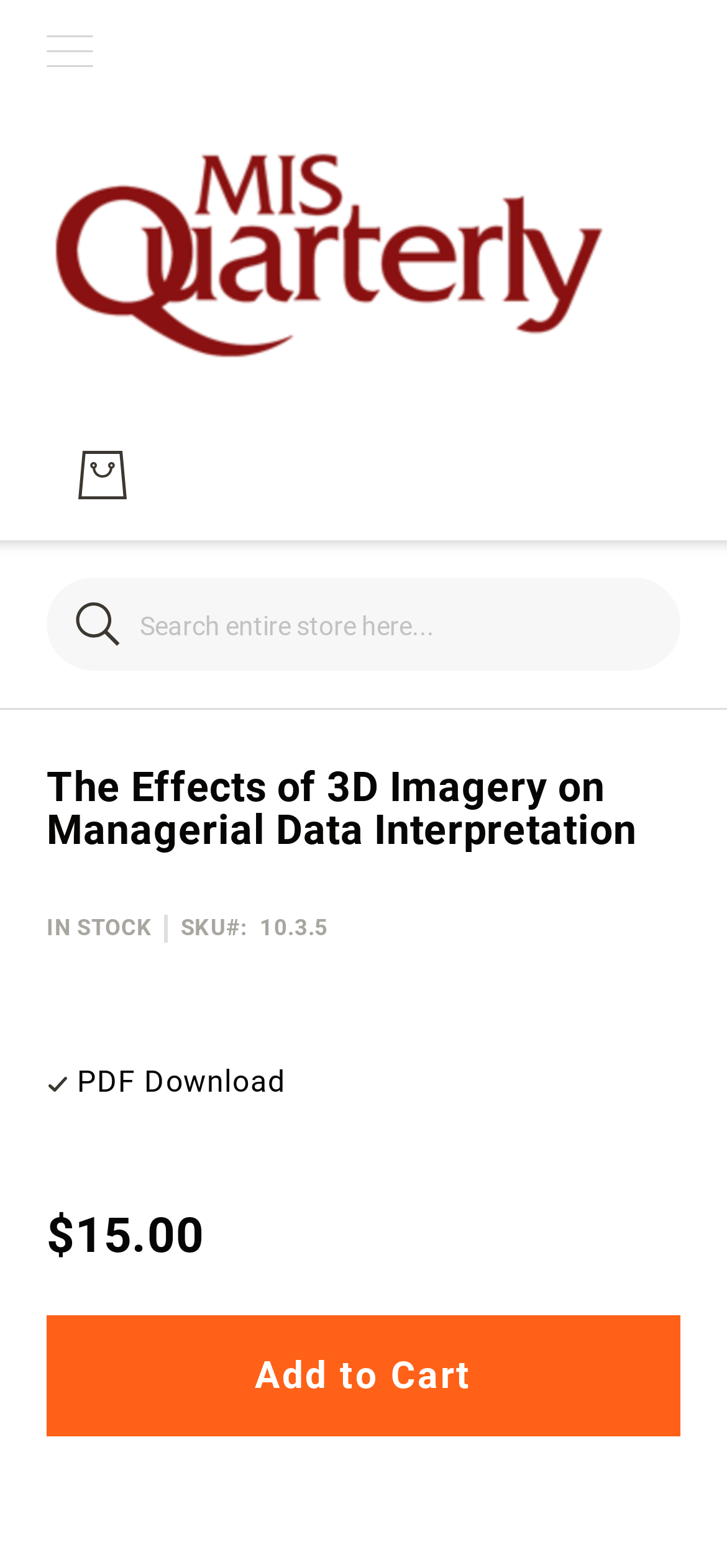What is the function of the 'Reset' button?
Give a single word or phrase answer based on the content of the image.

Reset